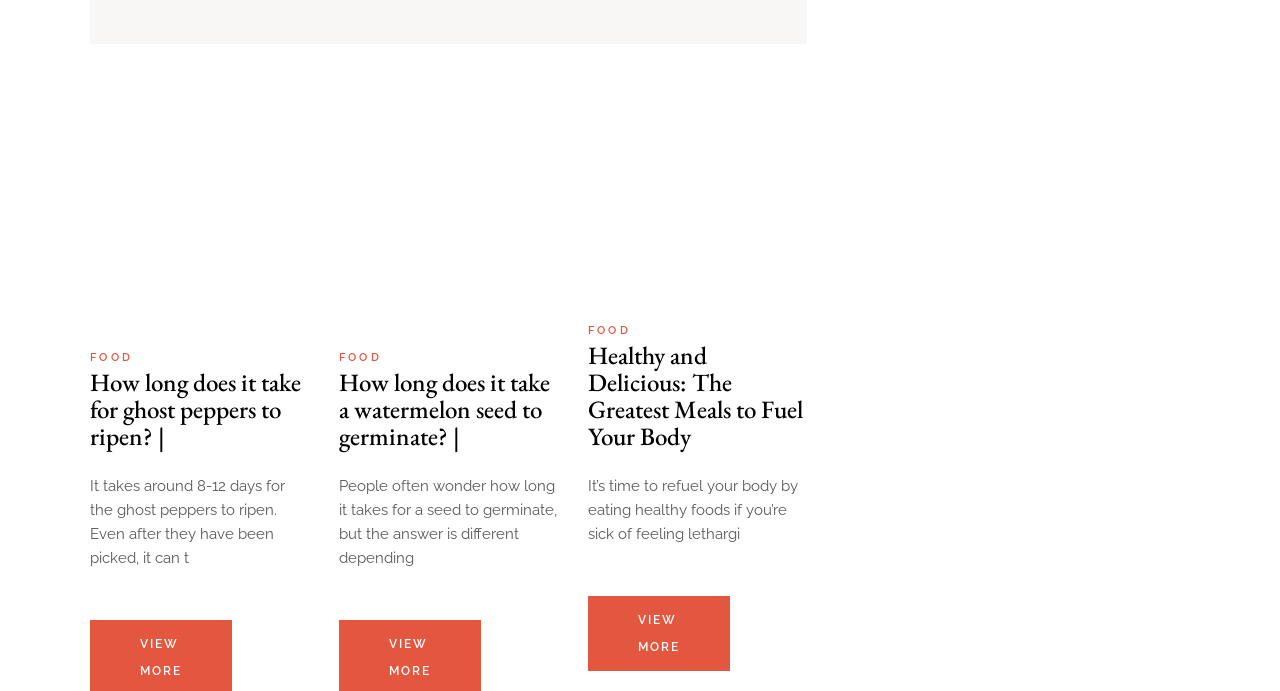Identify the bounding box coordinates for the region to click in order to carry out this instruction: "read about How long does it take for ghost peppers to ripen?". Provide the coordinates using four float numbers between 0 and 1, formatted as [left, top, right, bottom].

[0.07, 0.533, 0.241, 0.651]